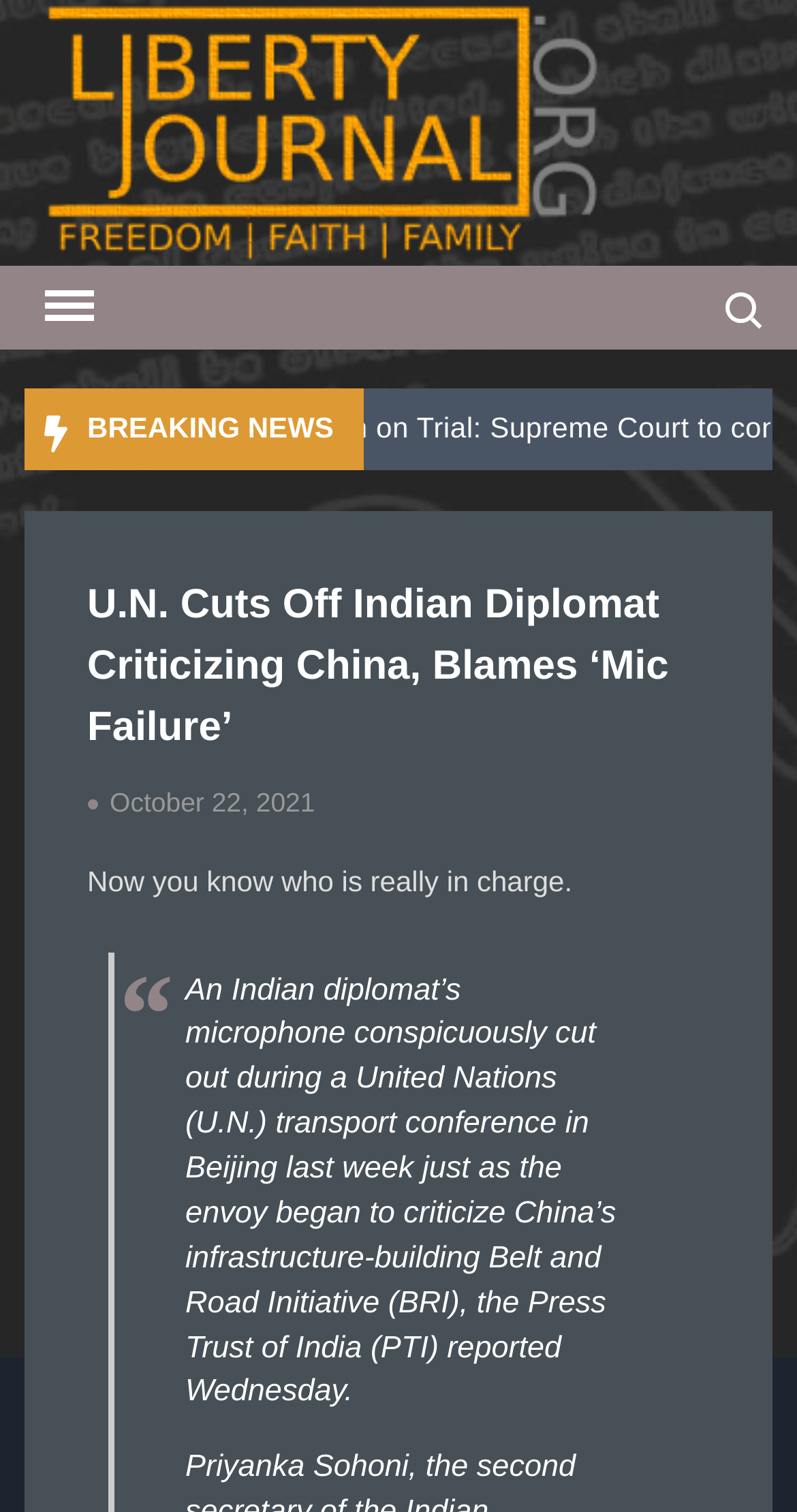Where did the U.N. transport conference take place?
Carefully analyze the image and provide a detailed answer to the question.

The answer can be found in the text content of the webpage. The sentence 'An Indian diplomat’s microphone conspicuously cut out during a United Nations (U.N.) transport conference in Beijing last week...' mentions that the conference took place in Beijing.